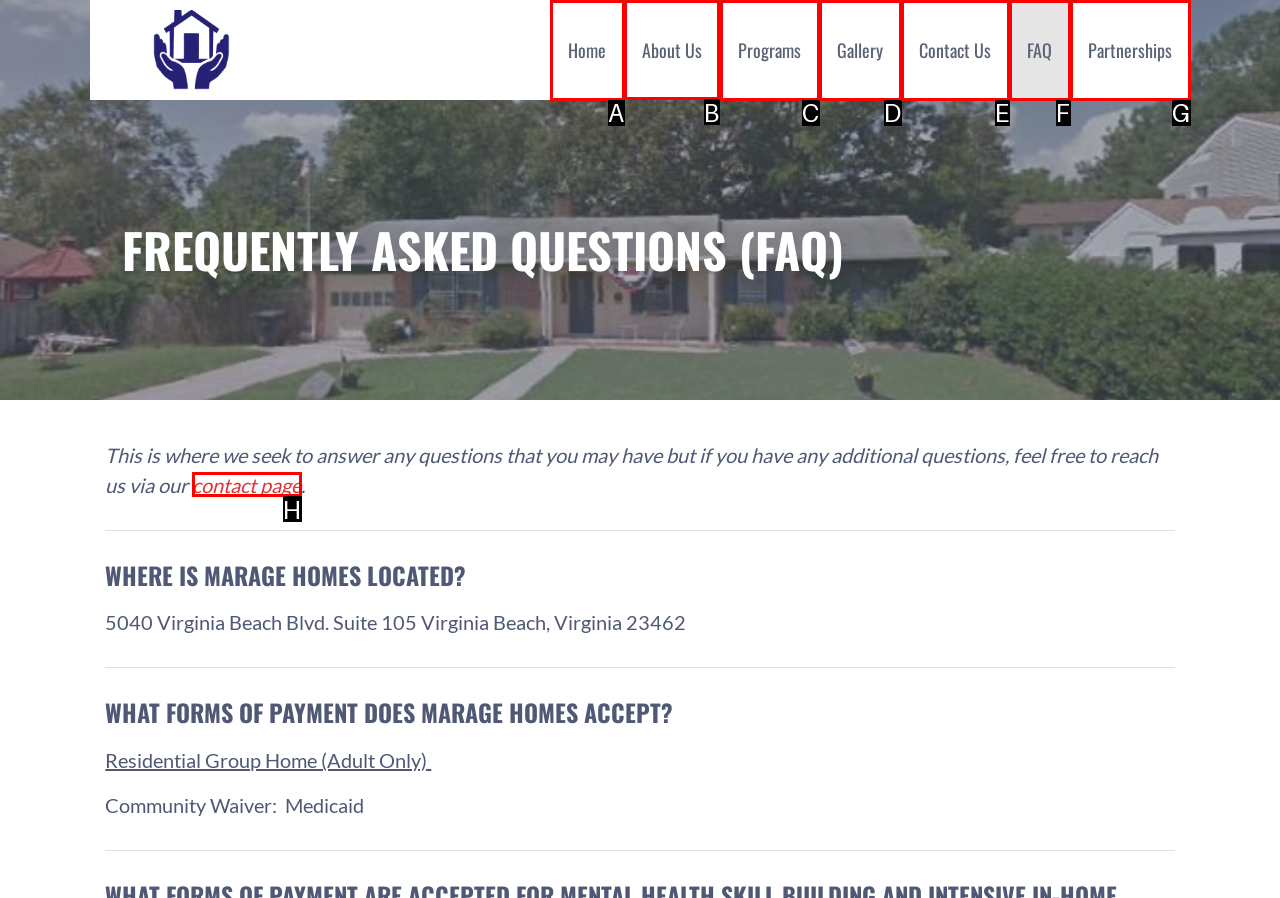Select the letter associated with the UI element you need to click to perform the following action: go to About page
Reply with the correct letter from the options provided.

None